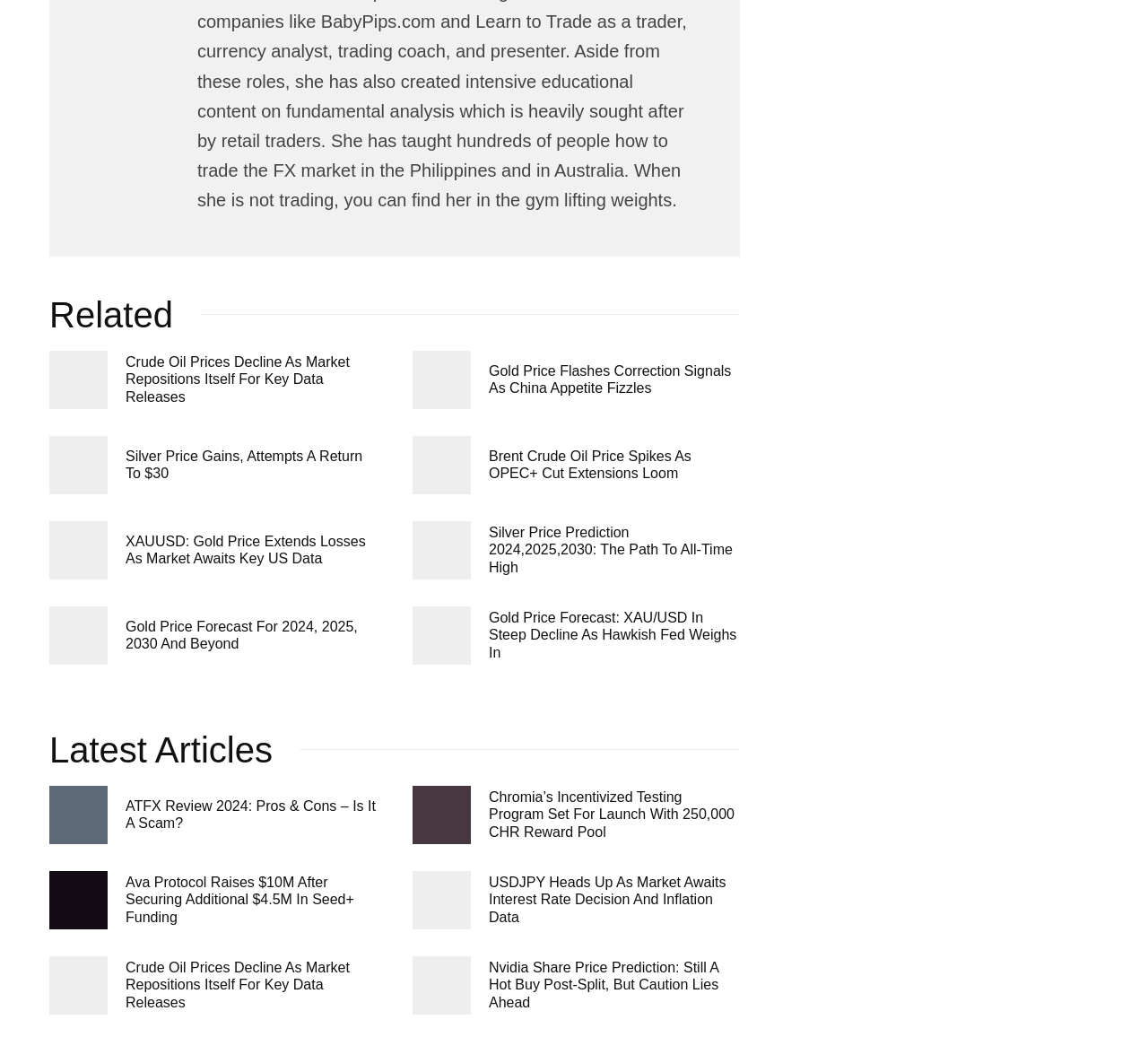What type of data is presented in the articles?
Please answer the question with a single word or phrase, referencing the image.

Financial data